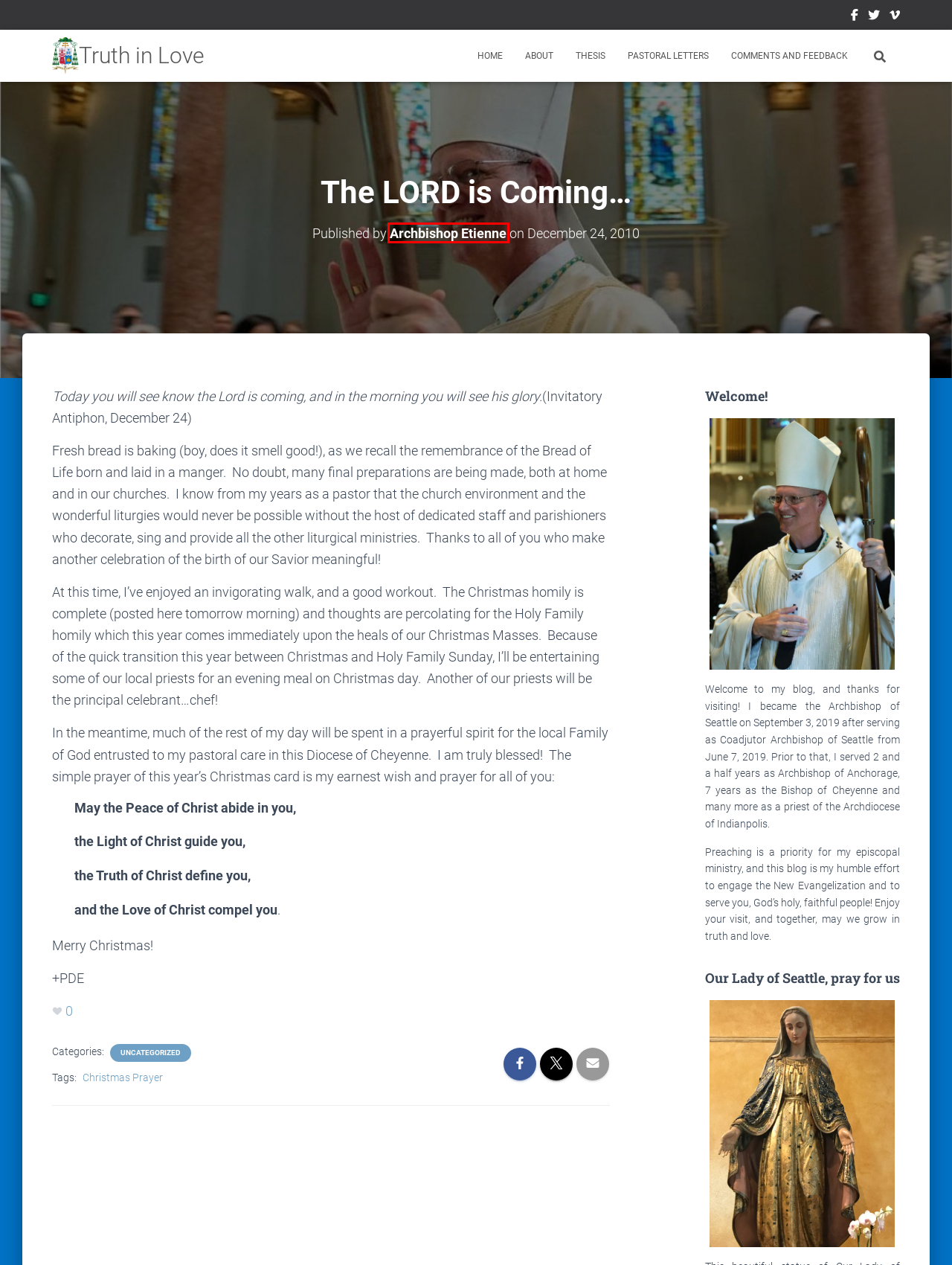Review the screenshot of a webpage which includes a red bounding box around an element. Select the description that best fits the new webpage once the element in the bounding box is clicked. Here are the candidates:
A. Uncategorized - Truth in Love
B. Comments and Feedback - Truth in Love
C. About - Truth in Love
D. Truth in Love - Reflecting the Good News of Christ
E. Archbishop Etienne - Truth in Love
F. Pastoral Letters - Truth in Love
G. Christmas Prayer - Truth in Love
H. Thesis - Truth in Love

E